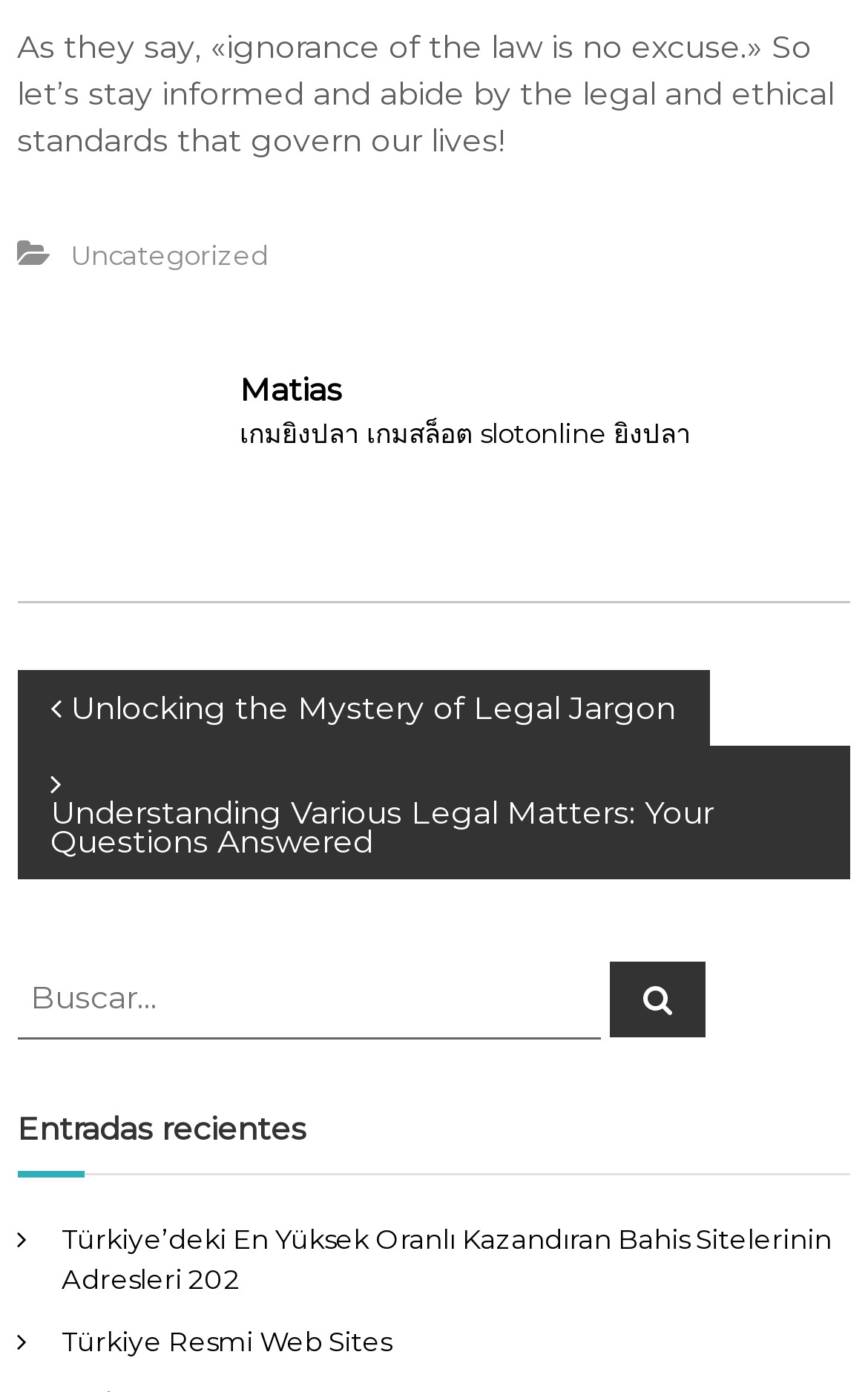How many links are there in the navigation section?
Provide a detailed and well-explained answer to the question.

In the navigation section, I found two links: 'Unlocking the Mystery of Legal Jargon' and 'Understanding Various Legal Matters: Your Questions Answered' which are located at coordinates [0.02, 0.481, 0.817, 0.535] and [0.02, 0.535, 0.98, 0.631] respectively.